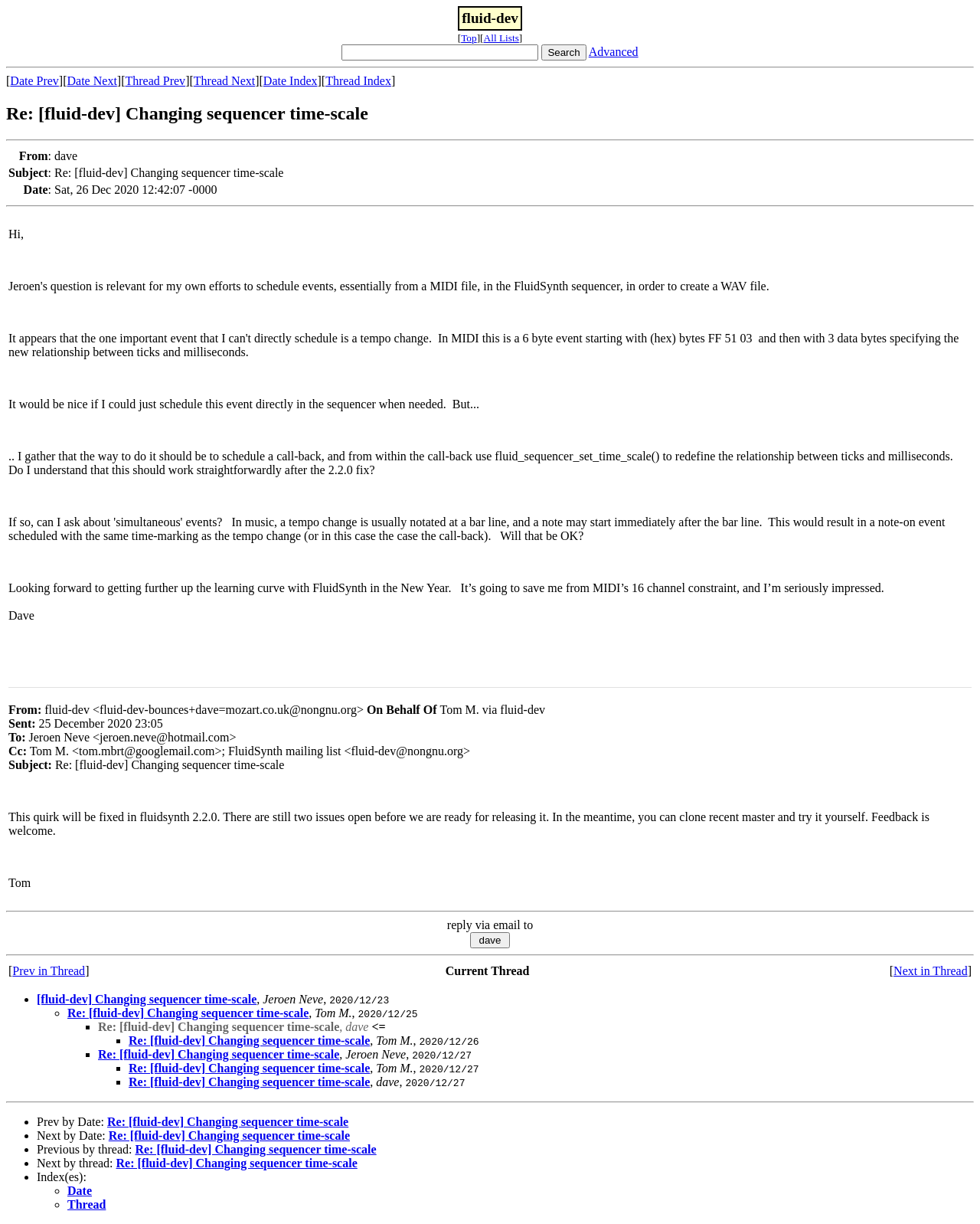Please determine the bounding box coordinates for the element that should be clicked to follow these instructions: "Go to the previous thread".

[0.128, 0.061, 0.189, 0.071]